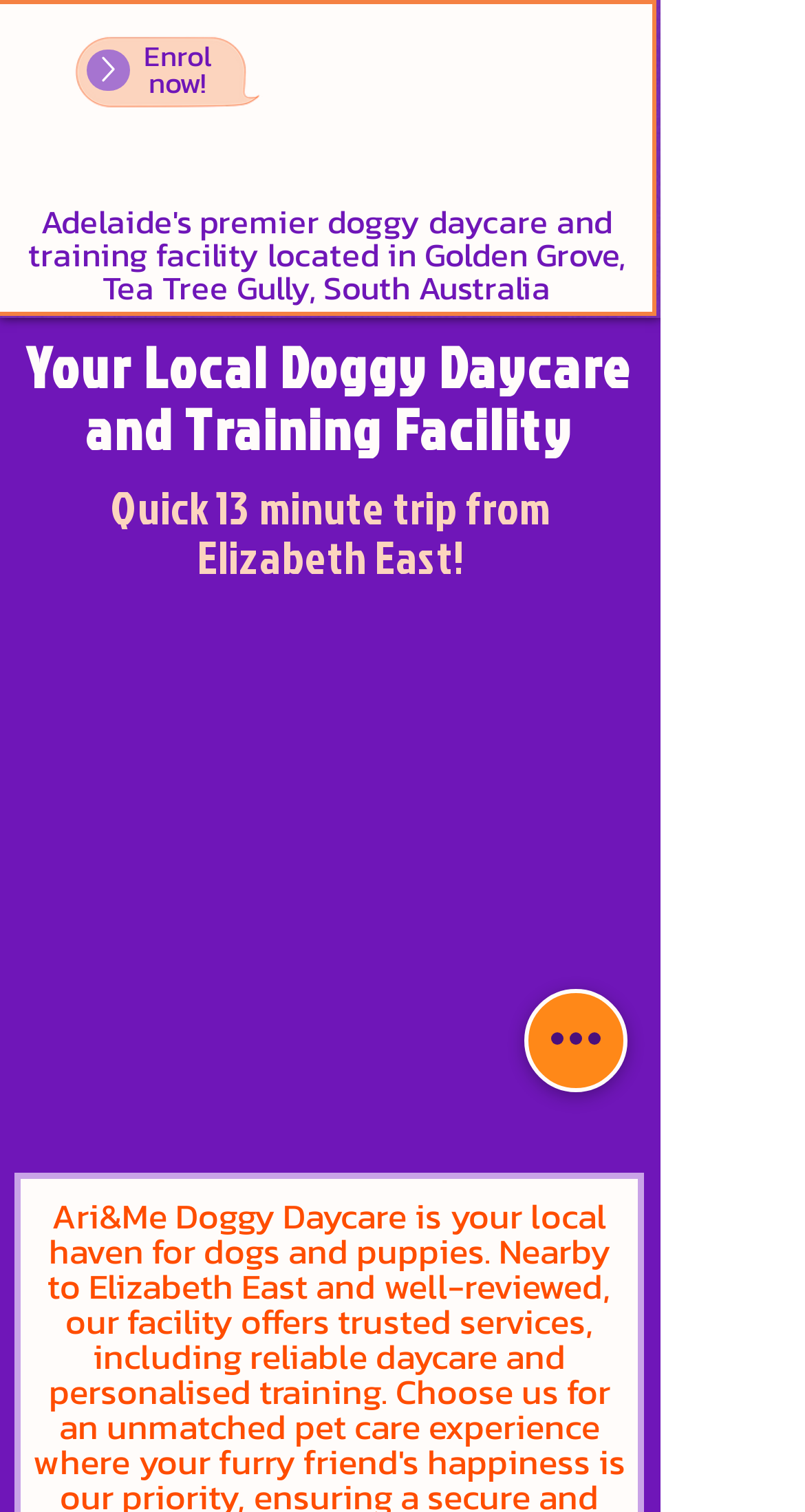What type of image is present at the top of the webpage?
Please respond to the question with a detailed and well-explained answer.

The image at the top of the webpage is likely to be the logo of Ari&Me, as it is present at the top of the webpage and has a prominent position. The image is described as 'Ari & Me.webp' which further supports this conclusion.